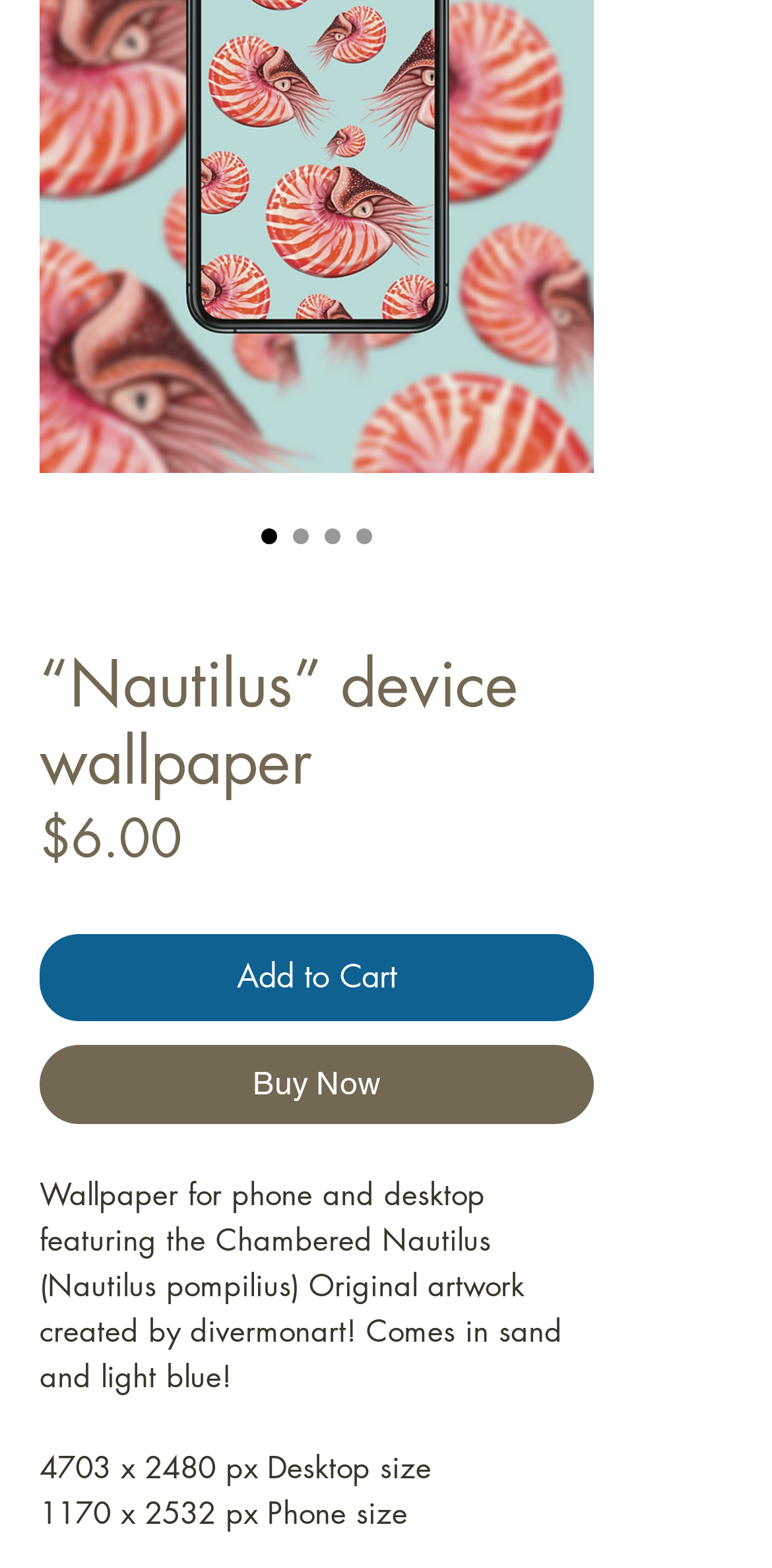Identify the bounding box for the UI element that is described as follows: "Add to Cart".

[0.051, 0.596, 0.769, 0.651]